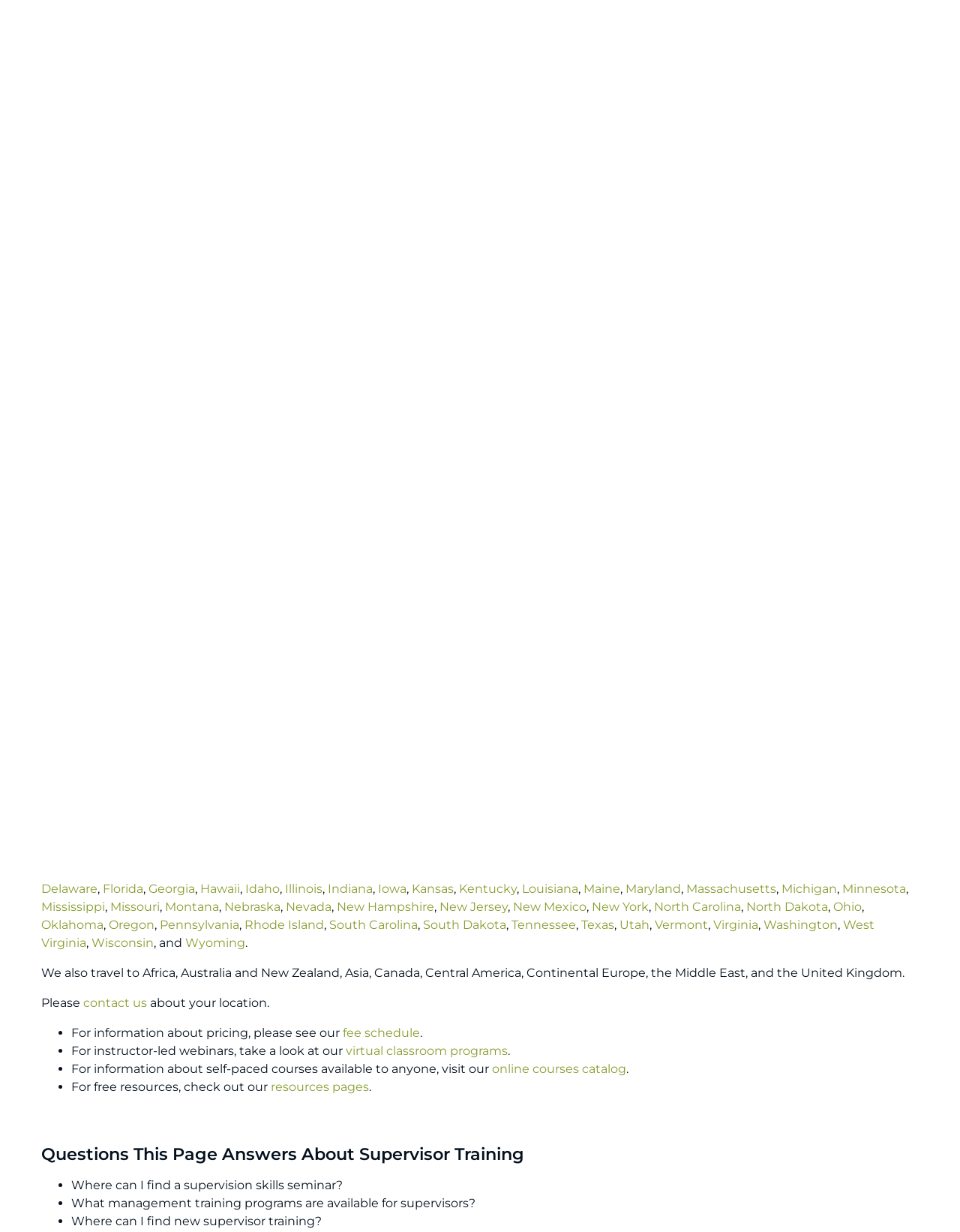Please identify the bounding box coordinates of the element on the webpage that should be clicked to follow this instruction: "Browse online courses catalog". The bounding box coordinates should be given as four float numbers between 0 and 1, formatted as [left, top, right, bottom].

[0.512, 0.862, 0.652, 0.874]